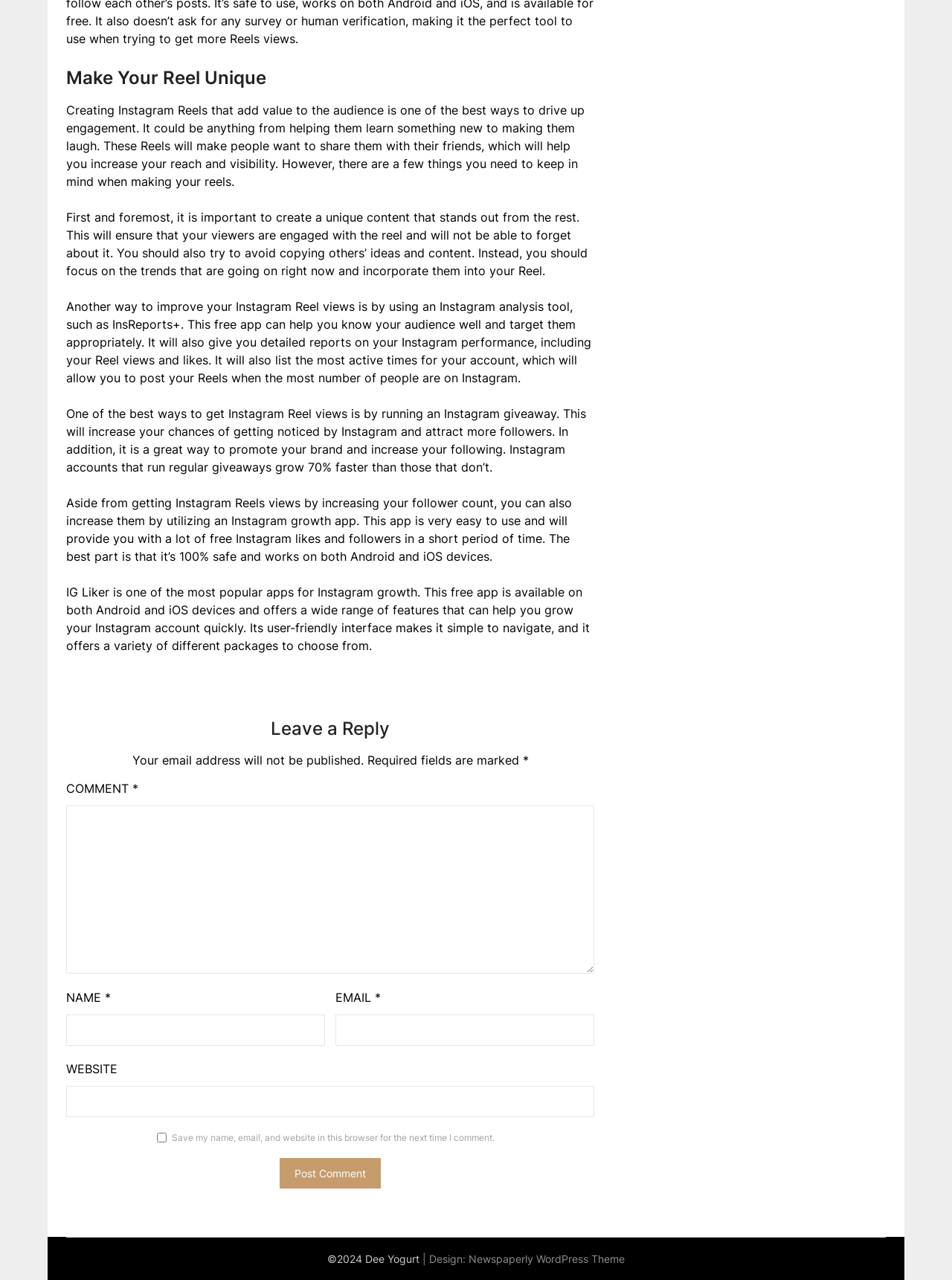What is the name of the Instagram growth app mentioned?
Please provide a comprehensive answer based on the contents of the image.

The webpage mentions IG Liker as a popular app for Instagram growth, which is available on both Android and iOS devices and offers a range of features to help users grow their Instagram accounts quickly.